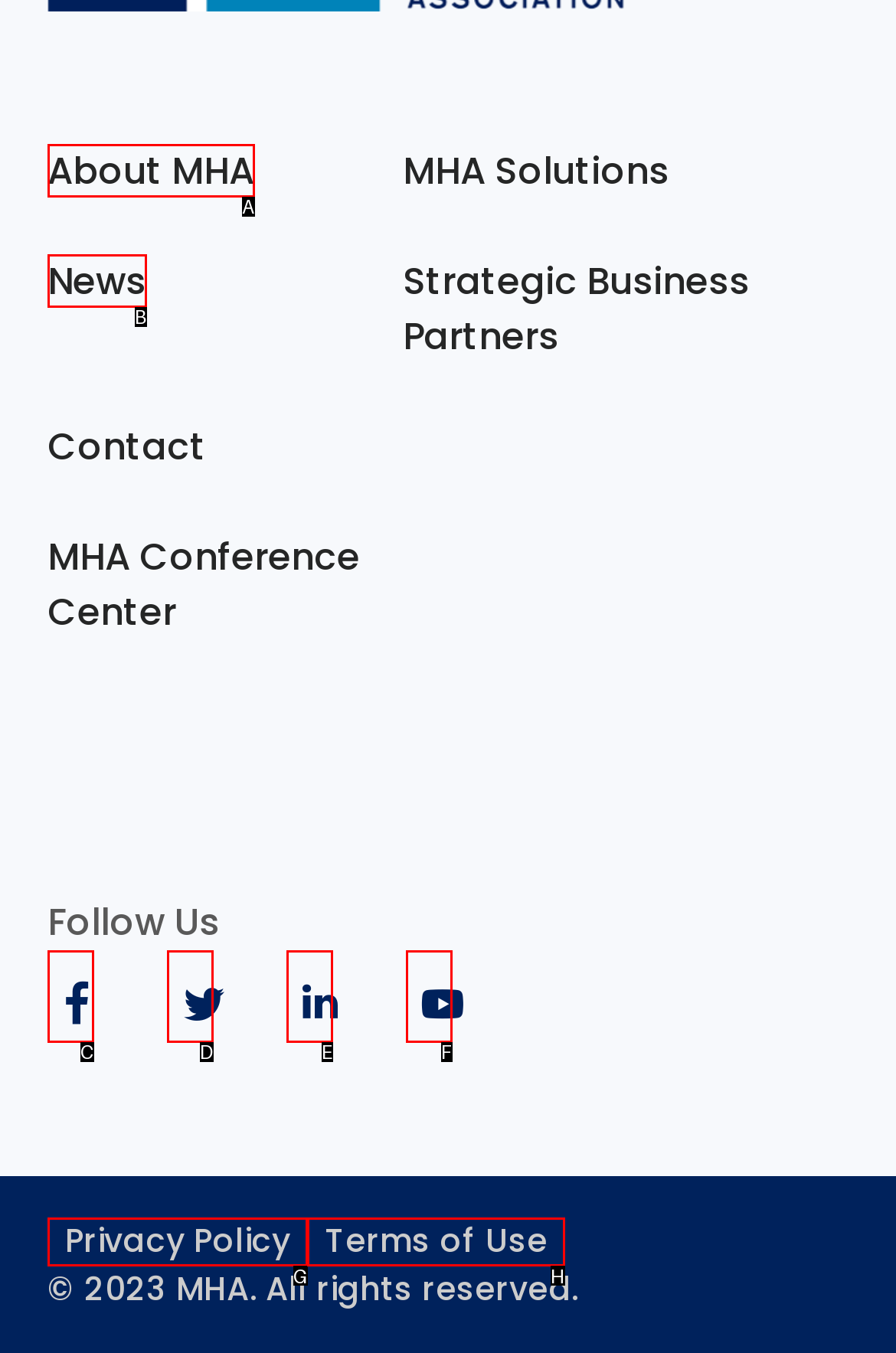From the given options, choose the one to complete the task: Read the Privacy Policy
Indicate the letter of the correct option.

G